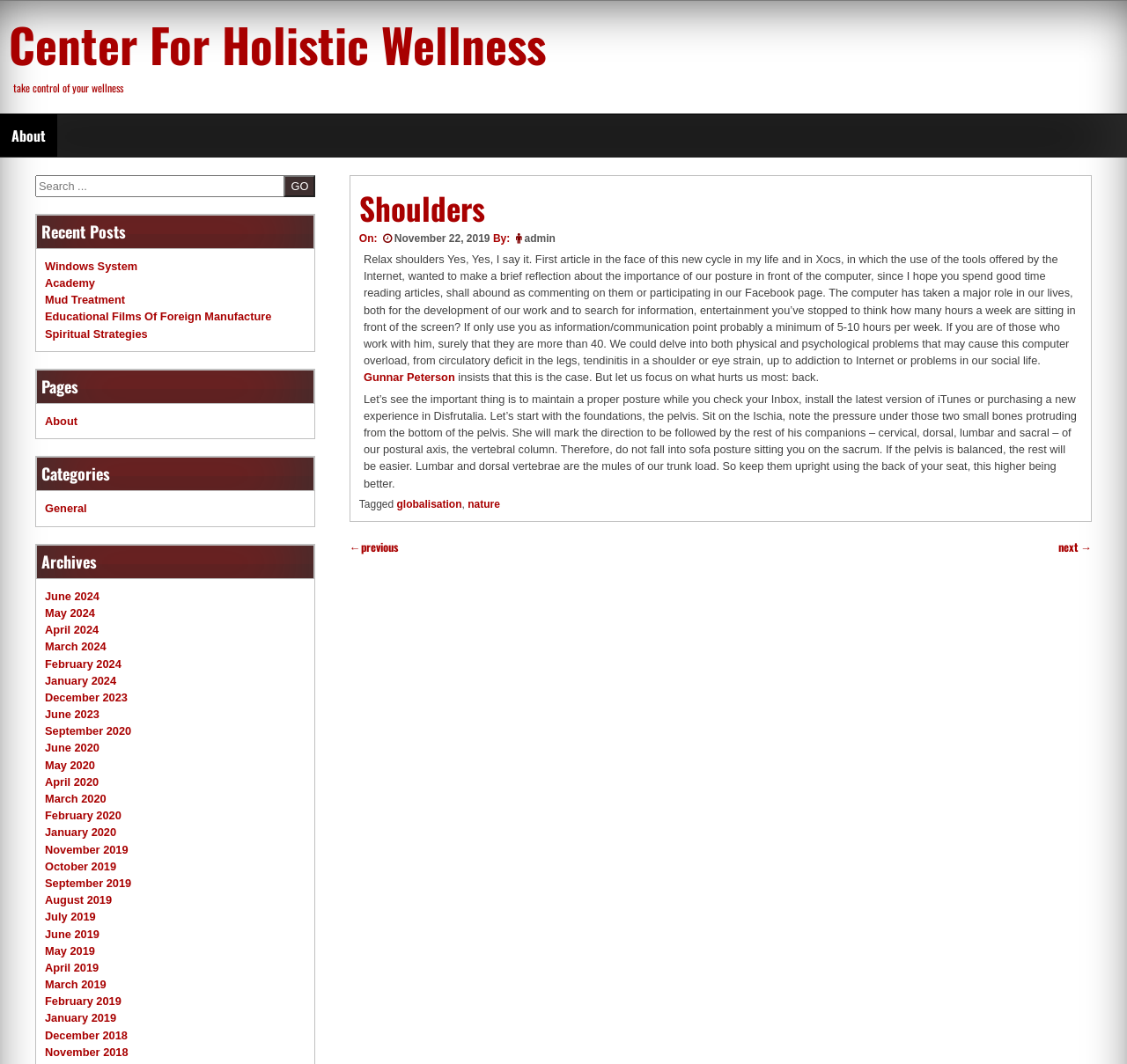Explain in detail what you observe on this webpage.

The webpage is about the Center for Holistic Wellness, with a focus on shoulders. At the top, there is a link to the center's homepage and a brief phrase "take control of your wellness". Below this, there is a main section that takes up most of the page, containing an article about the importance of posture when using computers. The article is titled "Shoulders" and has a date and author listed below the title. The content of the article discusses the physical and psychological problems that can arise from prolonged computer use and provides tips on maintaining proper posture.

To the left of the article, there is a sidebar with several sections. At the top, there is a search bar with a "GO" button. Below this, there are links to recent posts, including "Windows System", "Academy", and "Mud Treatment". Further down, there are sections for pages, categories, and archives, each with multiple links to different topics and dates.

At the bottom of the page, there is a footer section with links to tagged topics, including "globalisation" and "nature". There are also navigation links to previous and next pages.

Overall, the webpage has a clean and organized layout, with a focus on providing informative content about holistic wellness and posture.